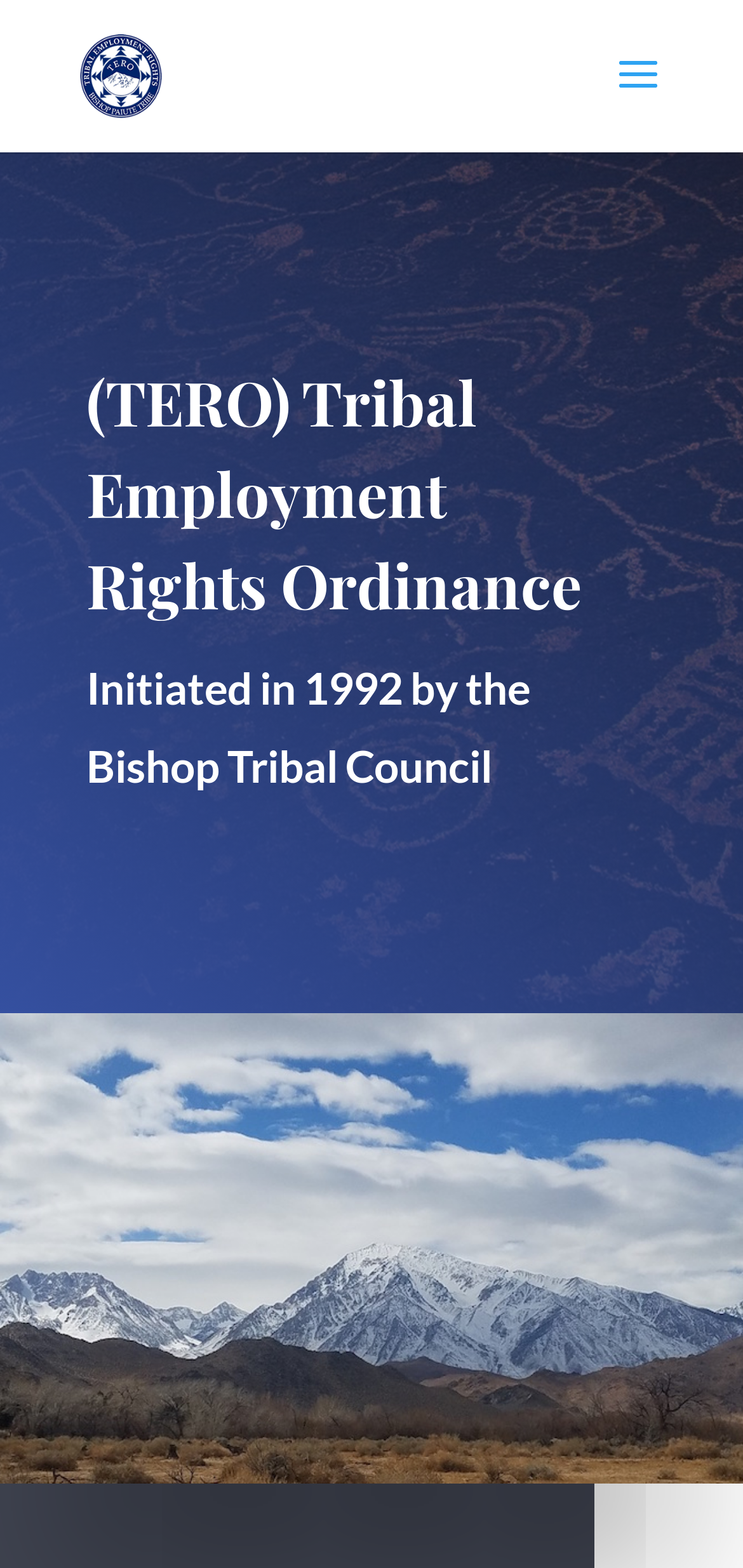Locate the UI element described by alt="Bishop TERO" and provide its bounding box coordinates. Use the format (top-left x, top-left y, bottom-right x, bottom-right y) with all values as floating point numbers between 0 and 1.

[0.108, 0.031, 0.219, 0.063]